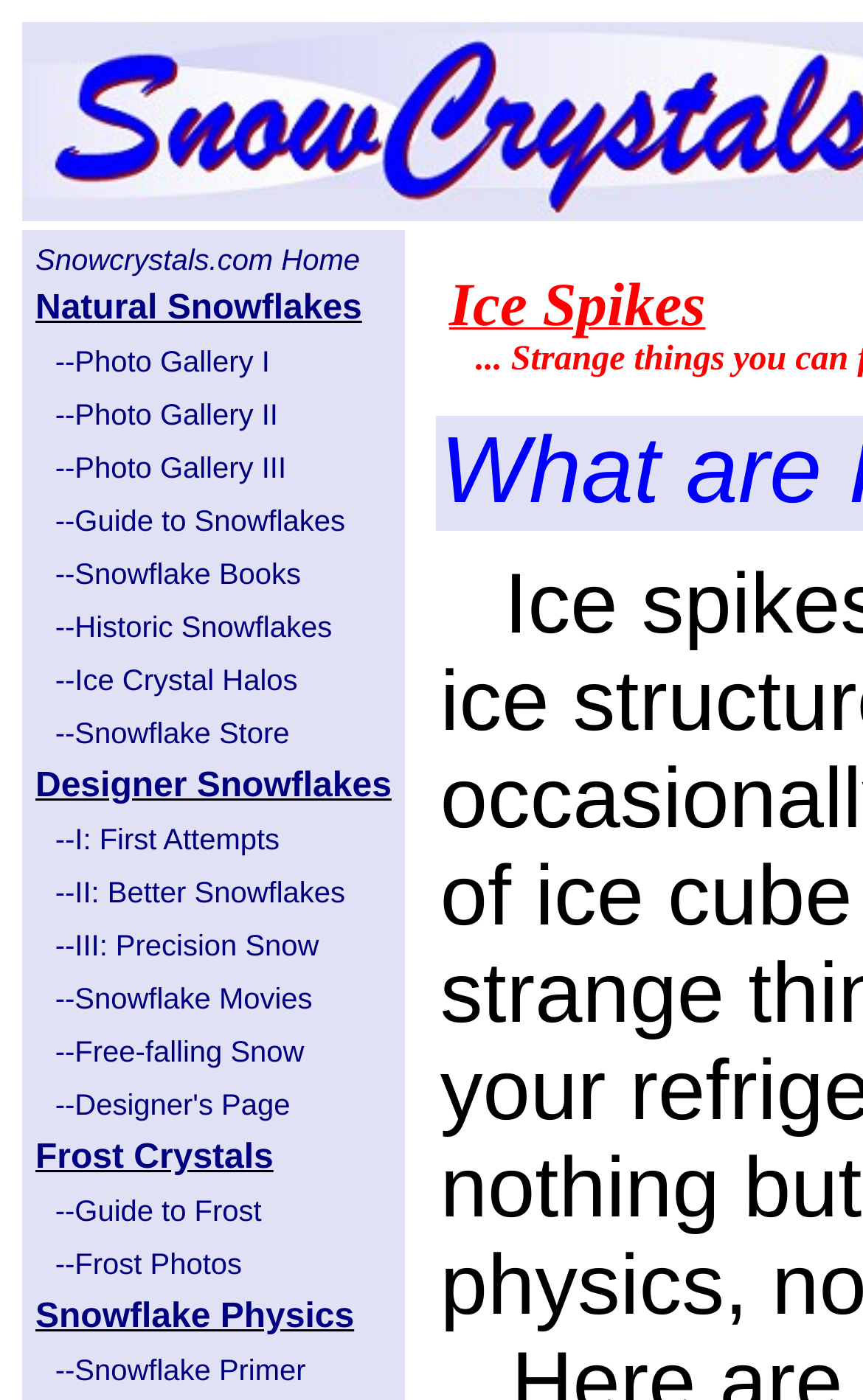Please locate the bounding box coordinates of the element that should be clicked to achieve the given instruction: "go to Snowcrystals.com Home".

[0.041, 0.174, 0.417, 0.197]